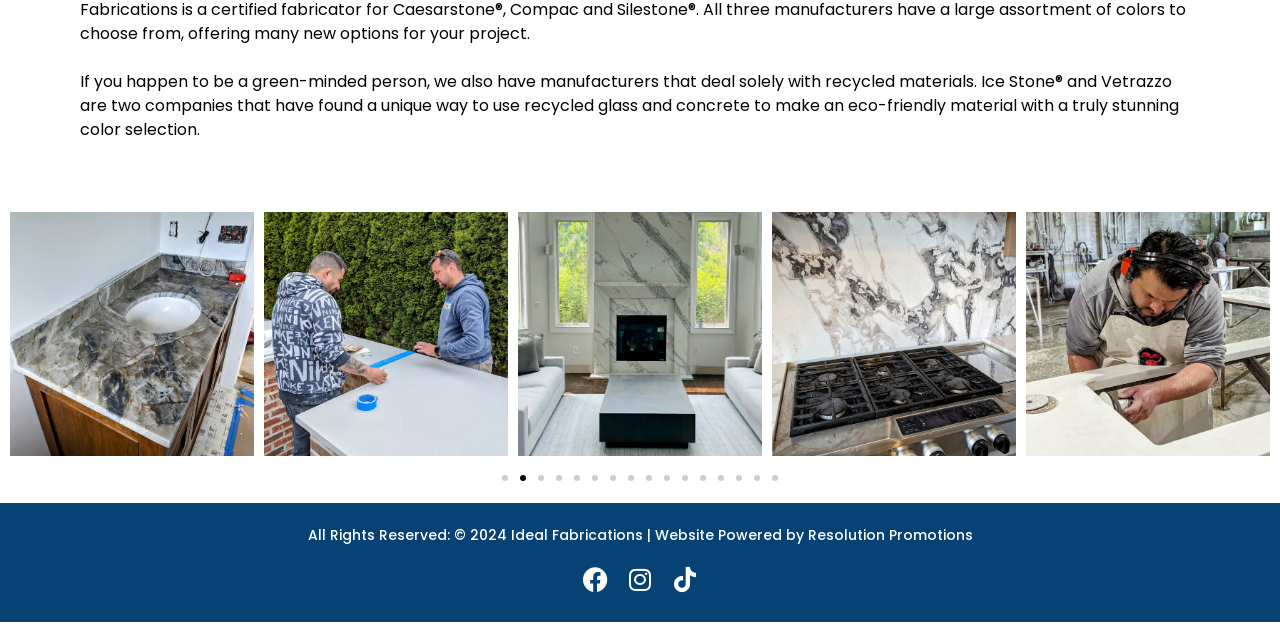Locate the bounding box of the user interface element based on this description: "← Previous".

None